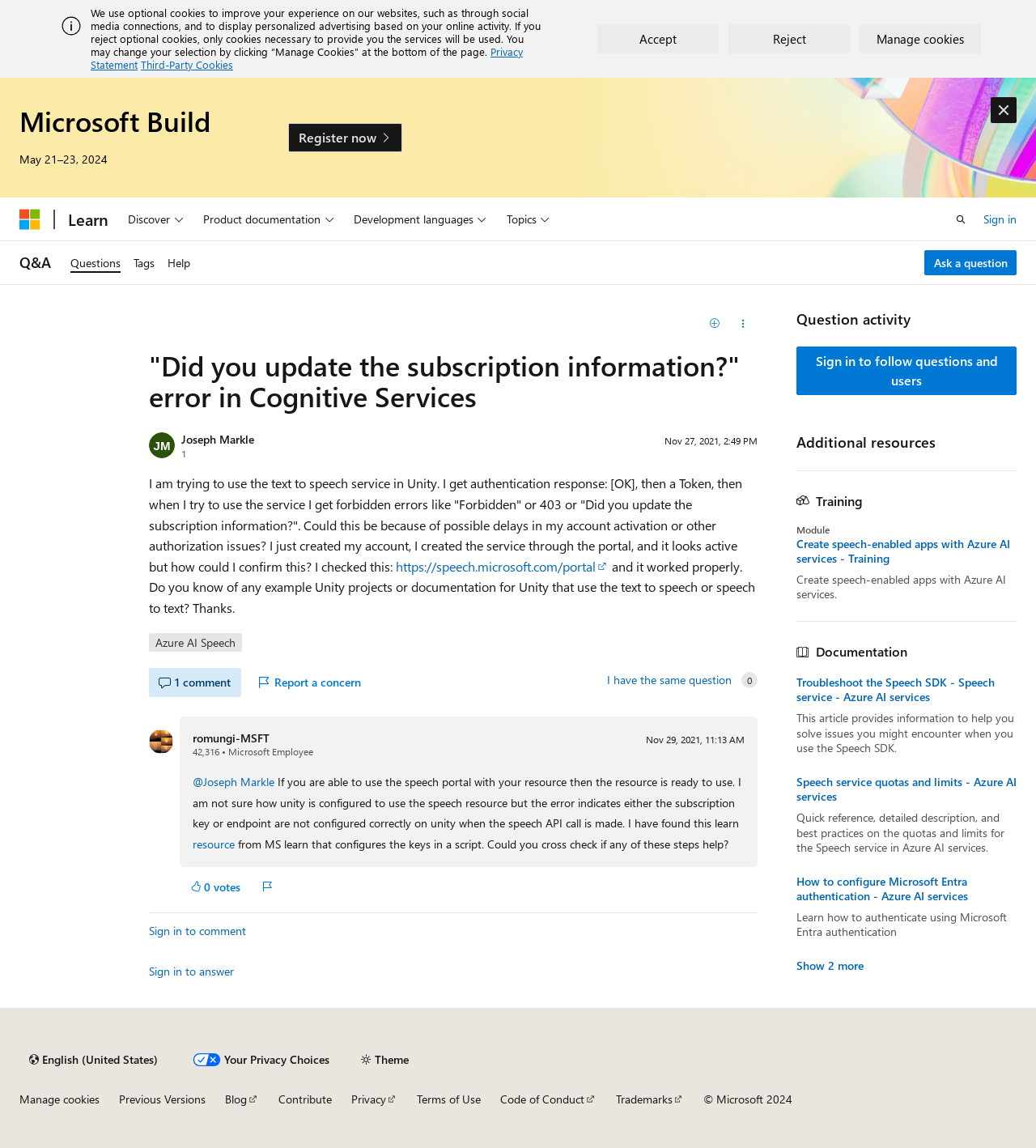How many comments are there on this question?
Please use the image to provide a one-word or short phrase answer.

1 comment